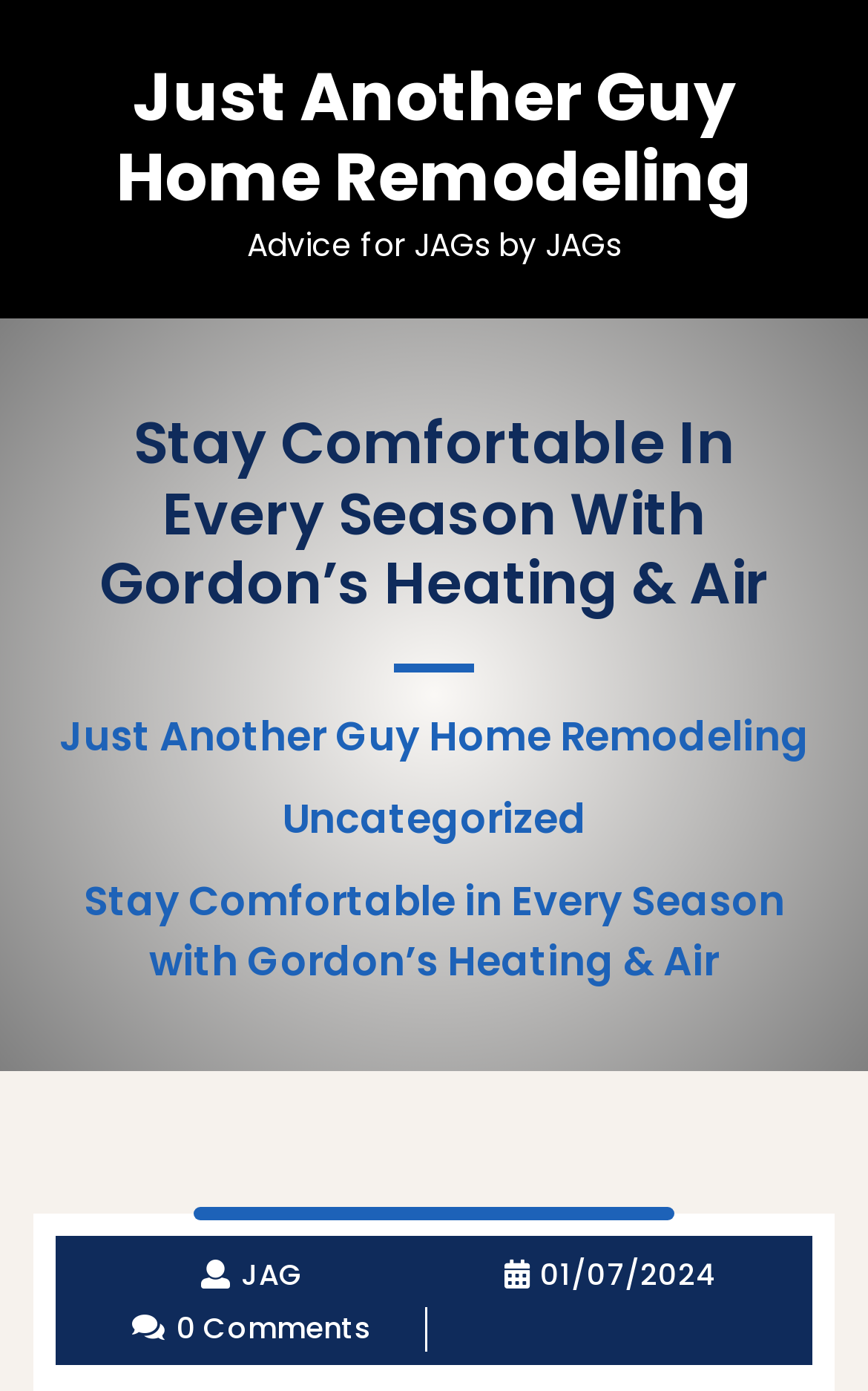Determine the bounding box coordinates in the format (top-left x, top-left y, bottom-right x, bottom-right y). Ensure all values are floating point numbers between 0 and 1. Identify the bounding box of the UI element described by: Just Another Guy Home Remodeling

[0.133, 0.037, 0.867, 0.162]